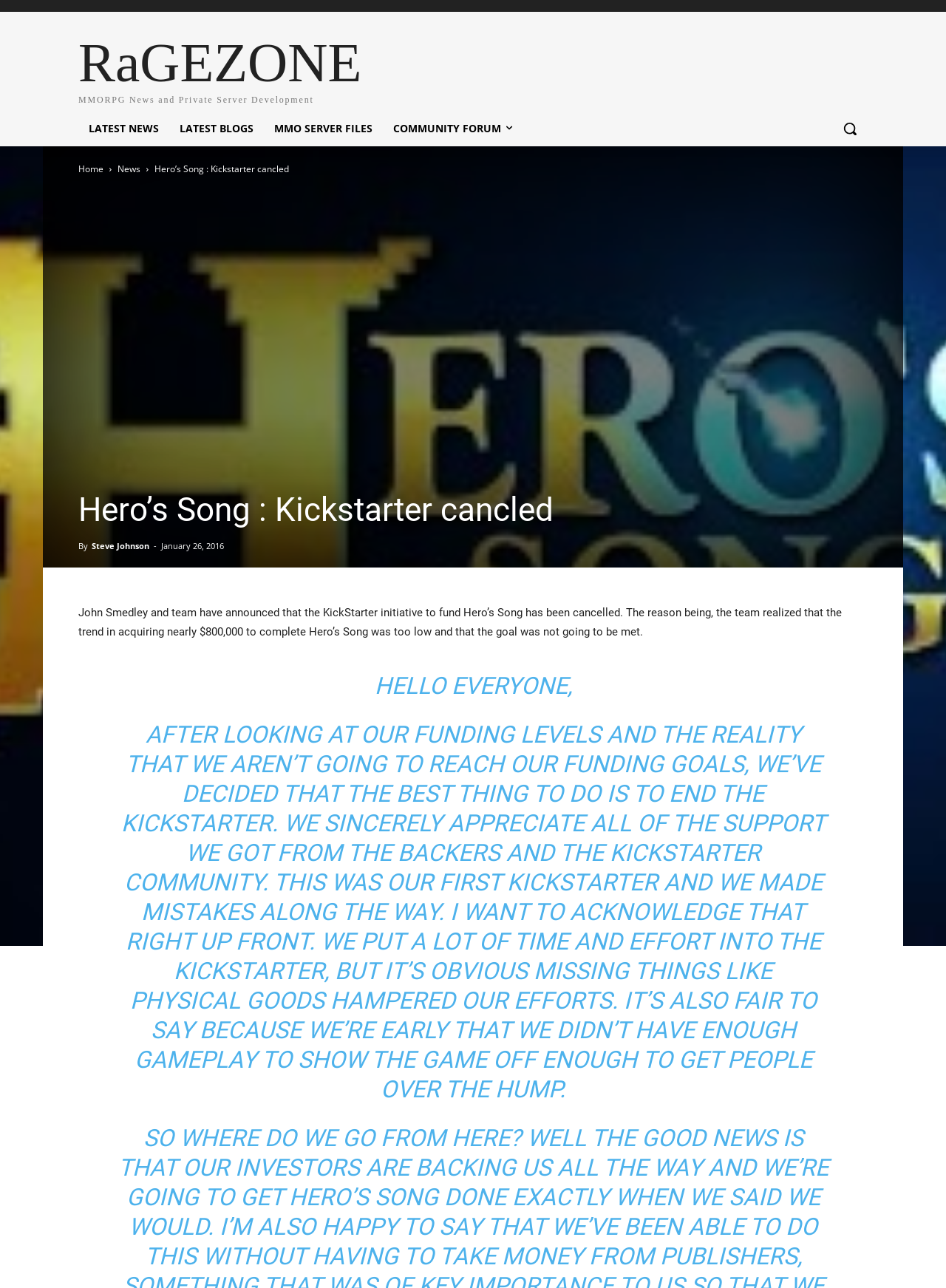What is the name of the game mentioned in the article?
Based on the image, answer the question with as much detail as possible.

The article mentions 'Hero's Song' as the game whose Kickstarter initiative has been cancelled. This information can be found in the heading and the main text of the article.